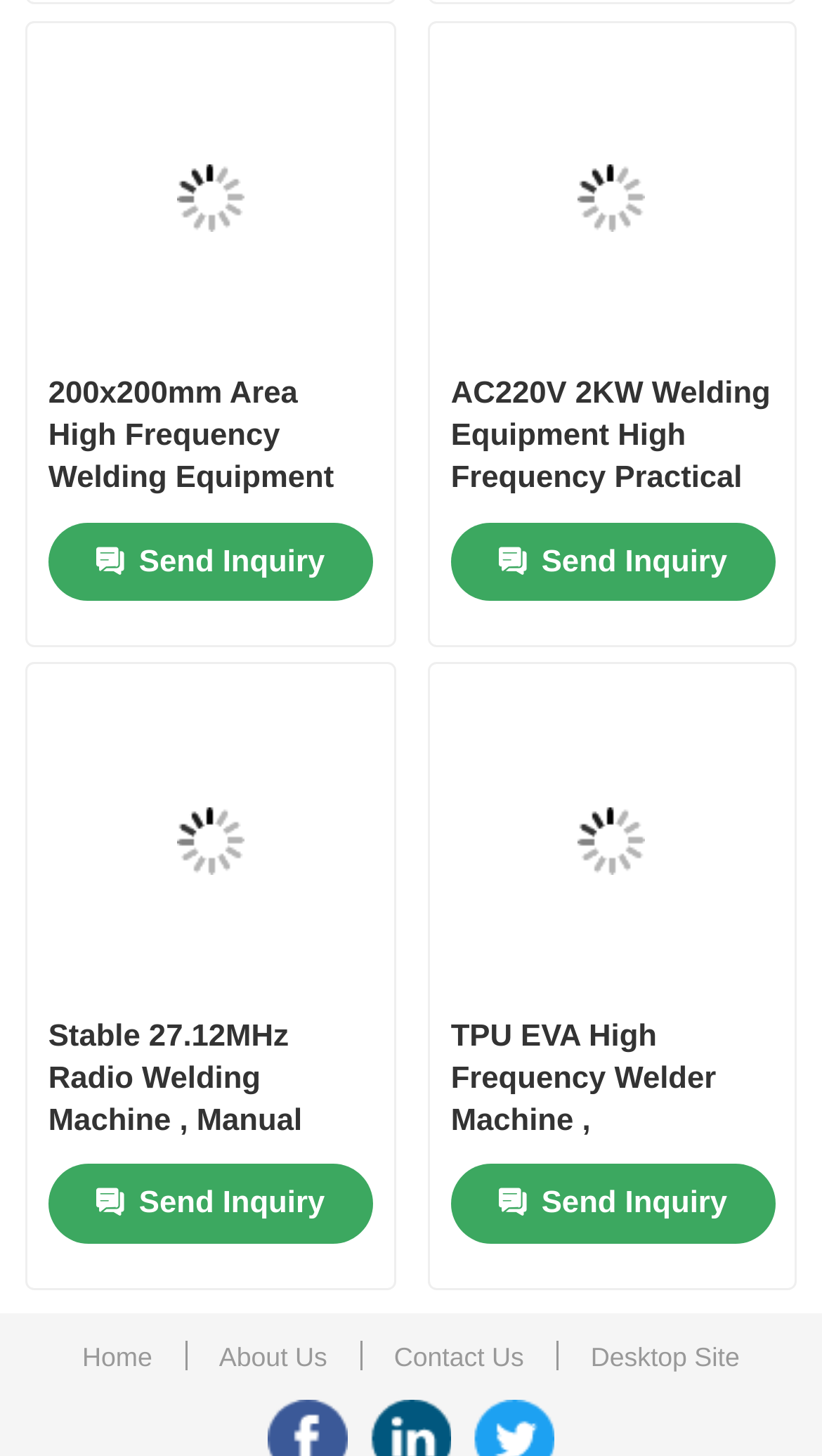What is the purpose of the ' Send Inquiry' links?
Ensure your answer is thorough and detailed.

The ' Send Inquiry' links are located next to each product, and their purpose is to allow users to send inquiries about the corresponding products.